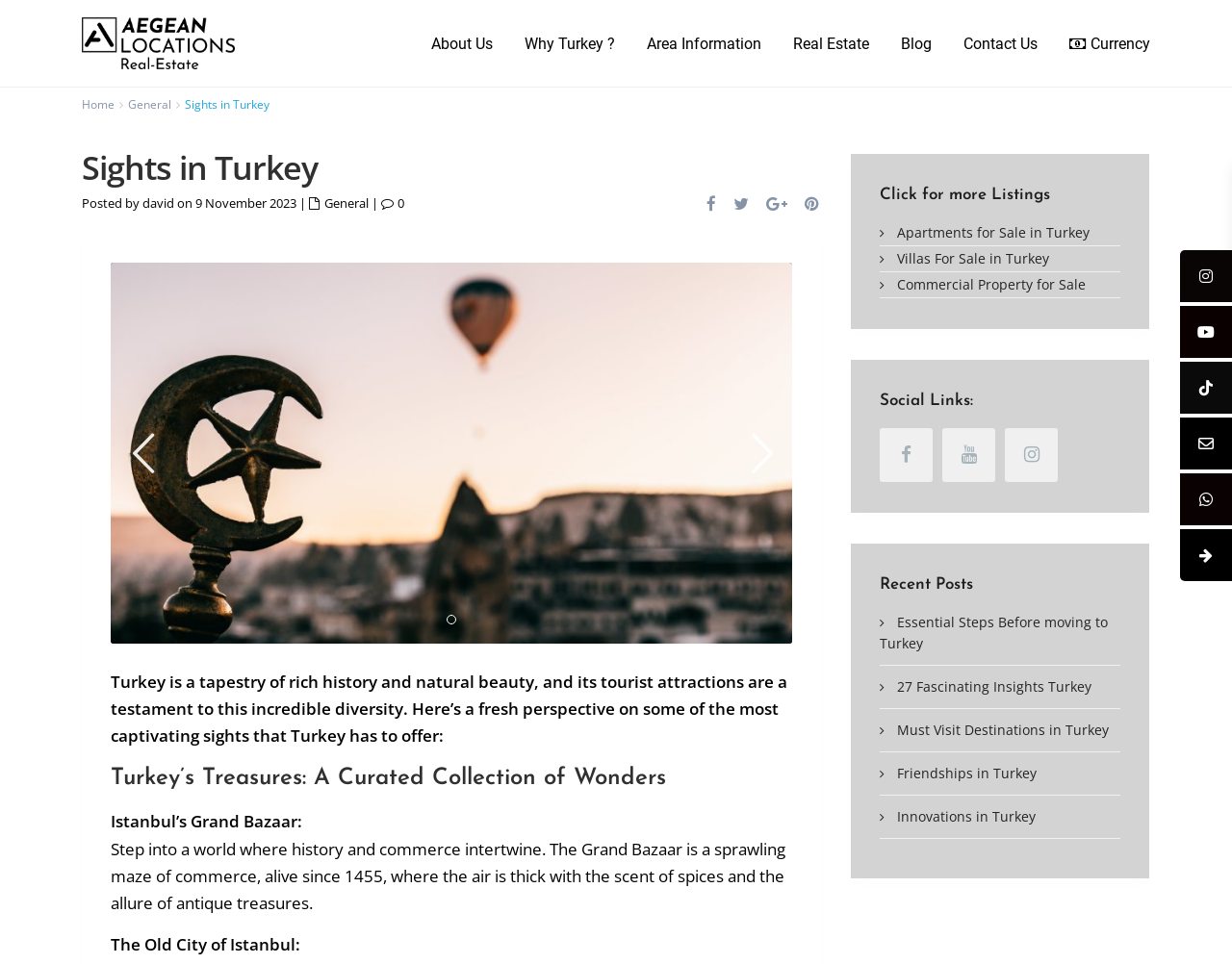From the element description Must Visit Destinations in Turkey, predict the bounding box coordinates of the UI element. The coordinates must be specified in the format (top-left x, top-left y, bottom-right x, bottom-right y) and should be within the 0 to 1 range.

[0.728, 0.748, 0.9, 0.766]